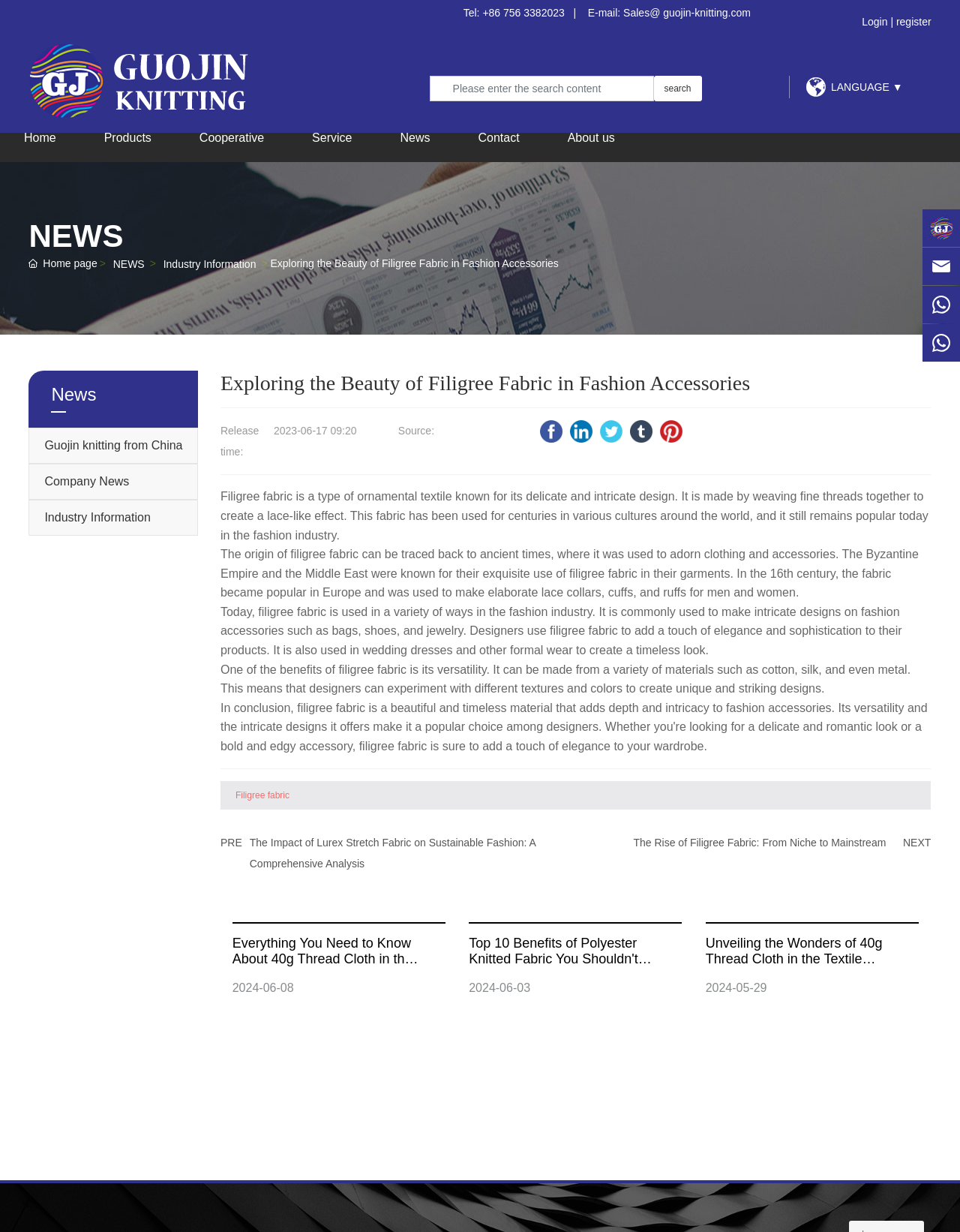What is the source of the article 'Exploring the Beauty of Filigree Fabric in Fashion Accessories'?
Please utilize the information in the image to give a detailed response to the question.

The webpage does not explicitly state the source of the article, but it provides a release time and date.